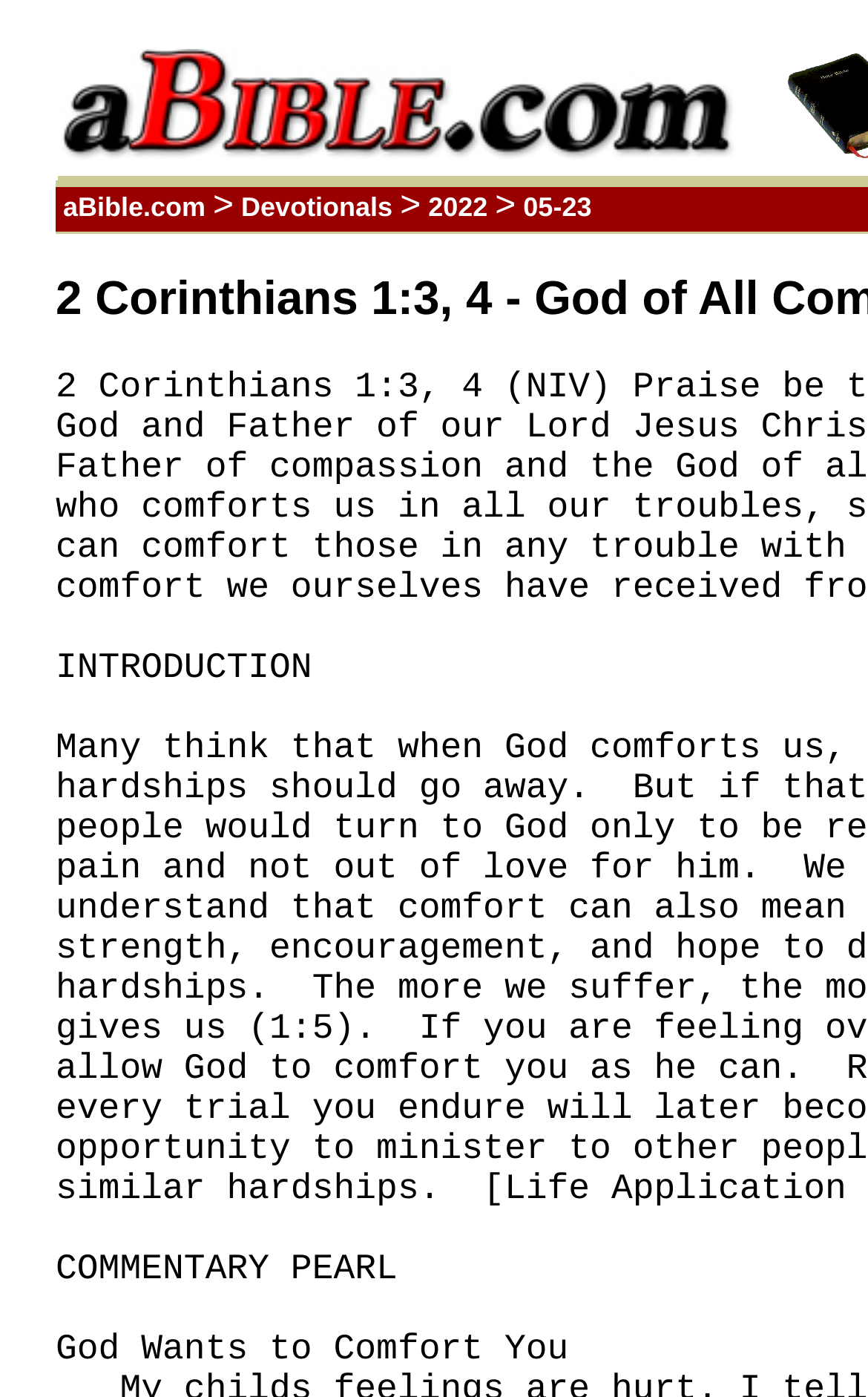How many main navigation links are there?
Look at the screenshot and respond with one word or a short phrase.

3